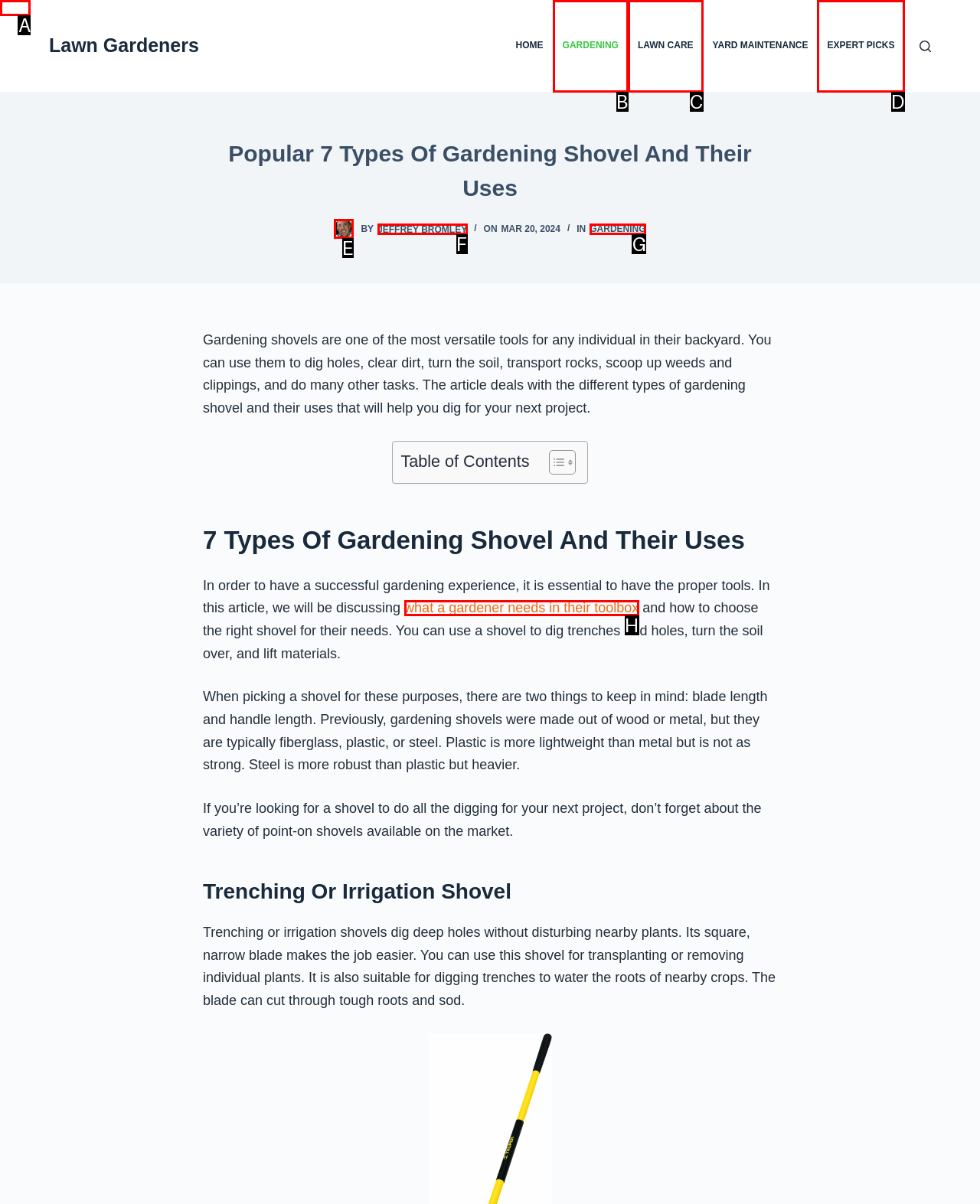Select the proper HTML element to perform the given task: Skip to content Answer with the corresponding letter from the provided choices.

A